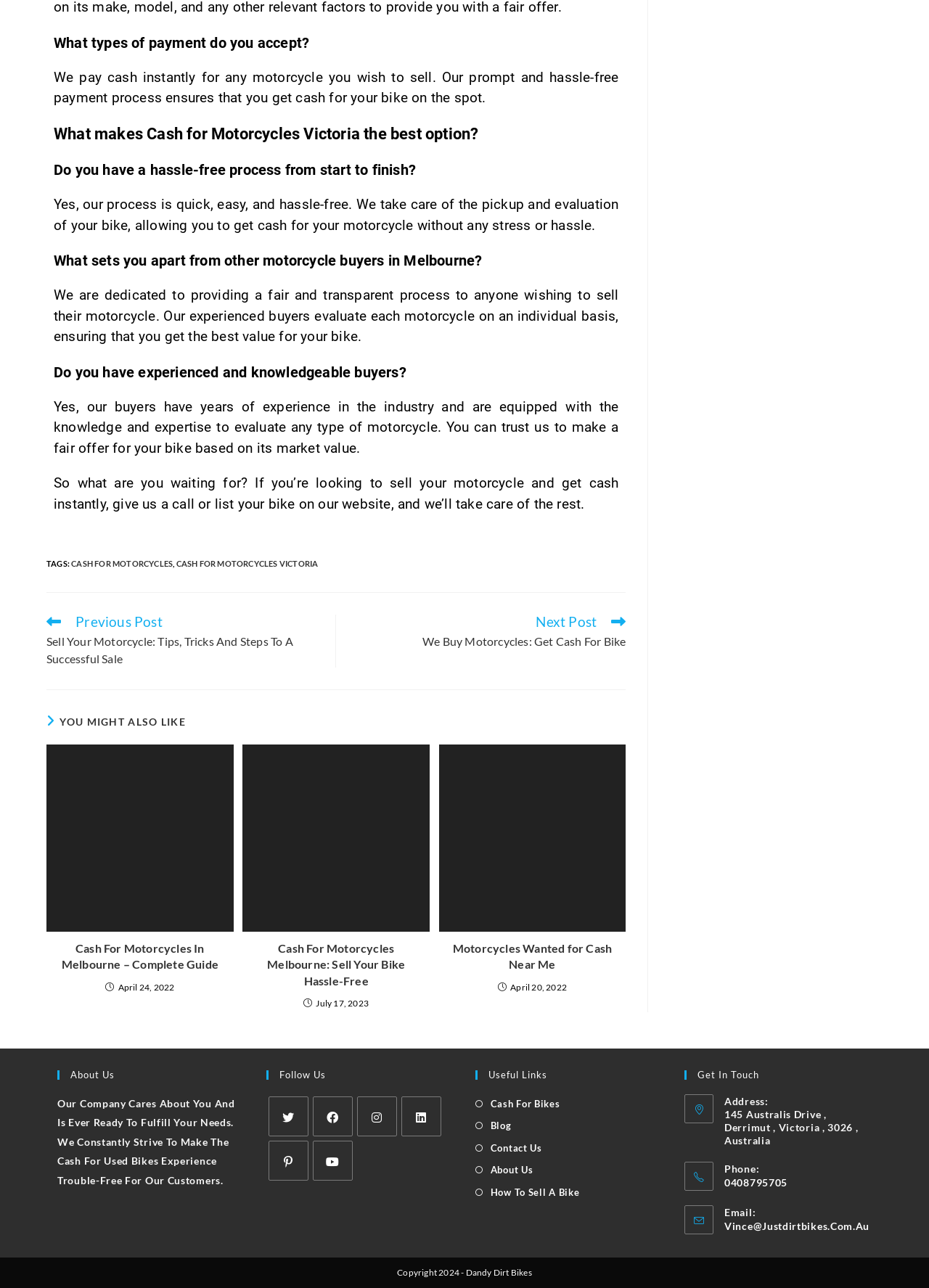Determine the bounding box coordinates for the area you should click to complete the following instruction: "Call 0408795705".

[0.78, 0.913, 0.938, 0.923]